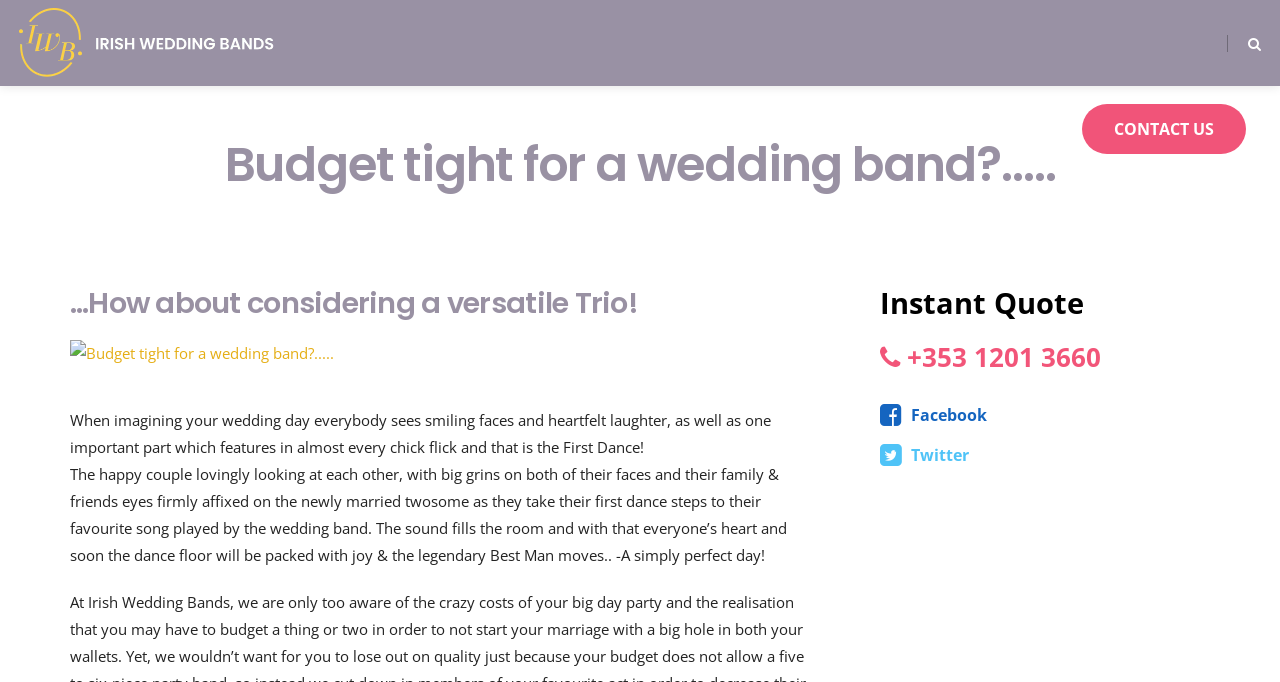What is the tone of the webpage?
Based on the screenshot, provide your answer in one word or phrase.

Romantic and joyful